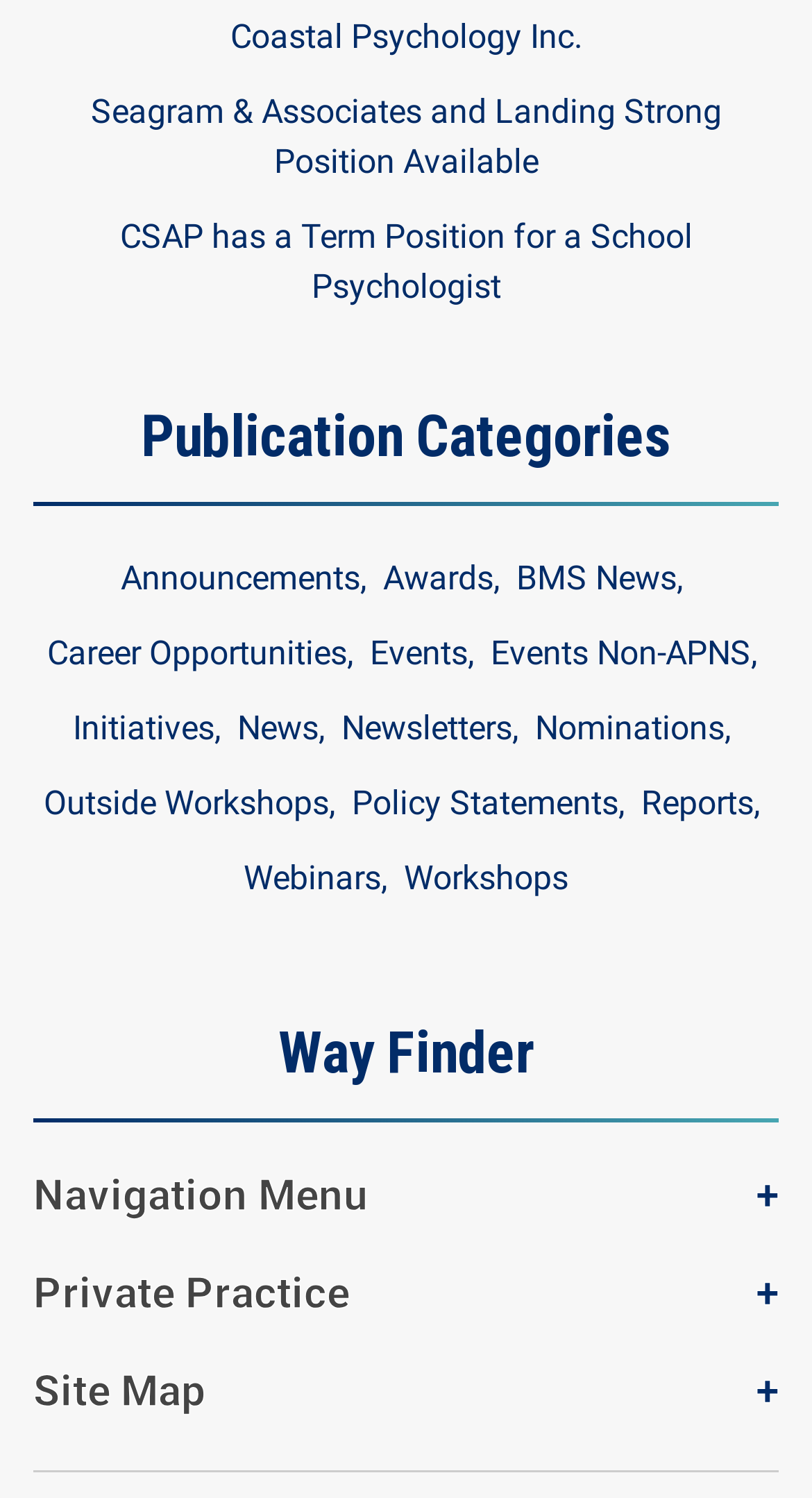Show the bounding box coordinates for the HTML element as described: "Property Management Websites".

None